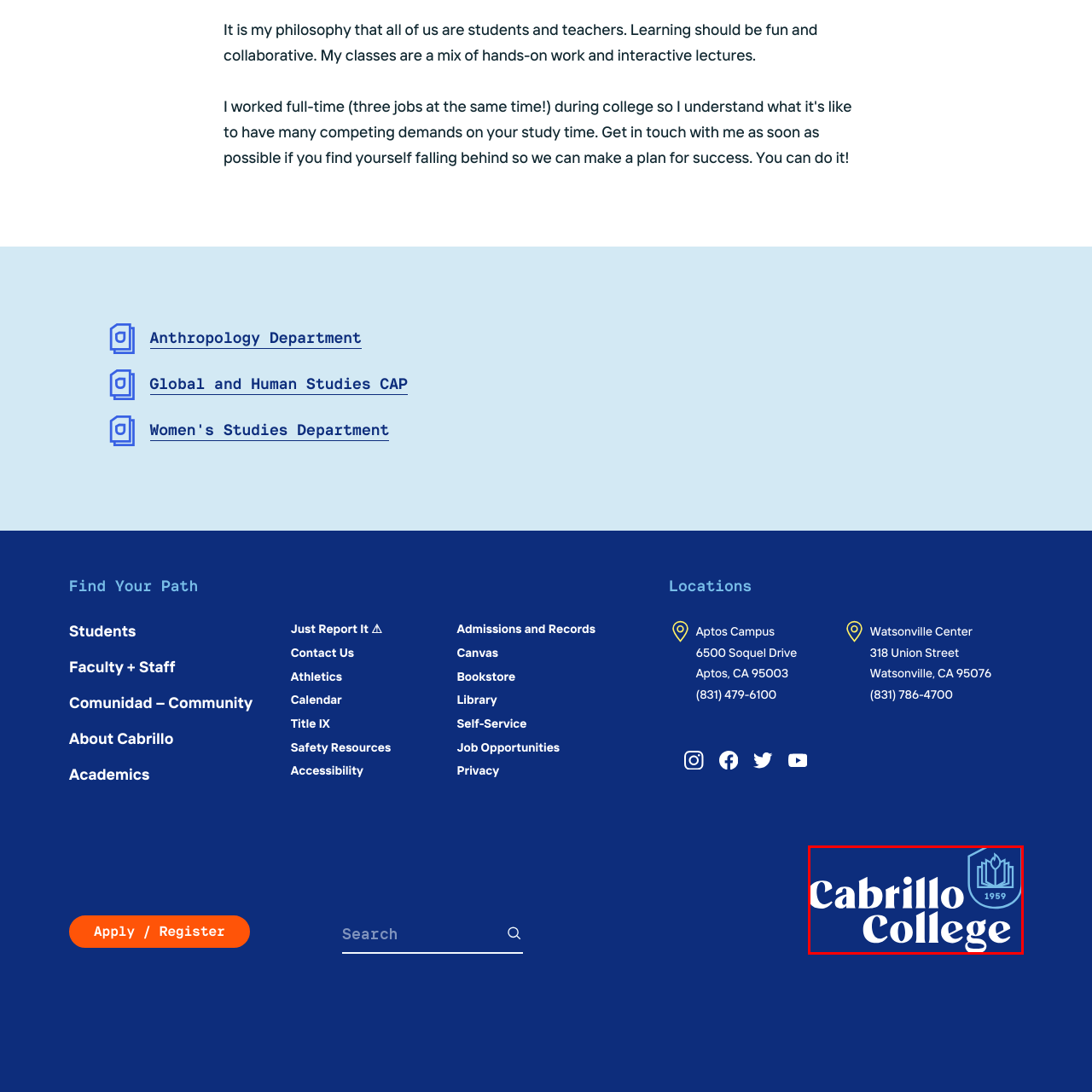What does the flame symbolize in the emblem?
Inspect the image enclosed in the red bounding box and provide a thorough answer based on the information you see.

The stylized book with a flame in the emblem symbolizes knowledge and enlightenment, reflecting the college's commitment to education and fostering a vibrant academic environment.